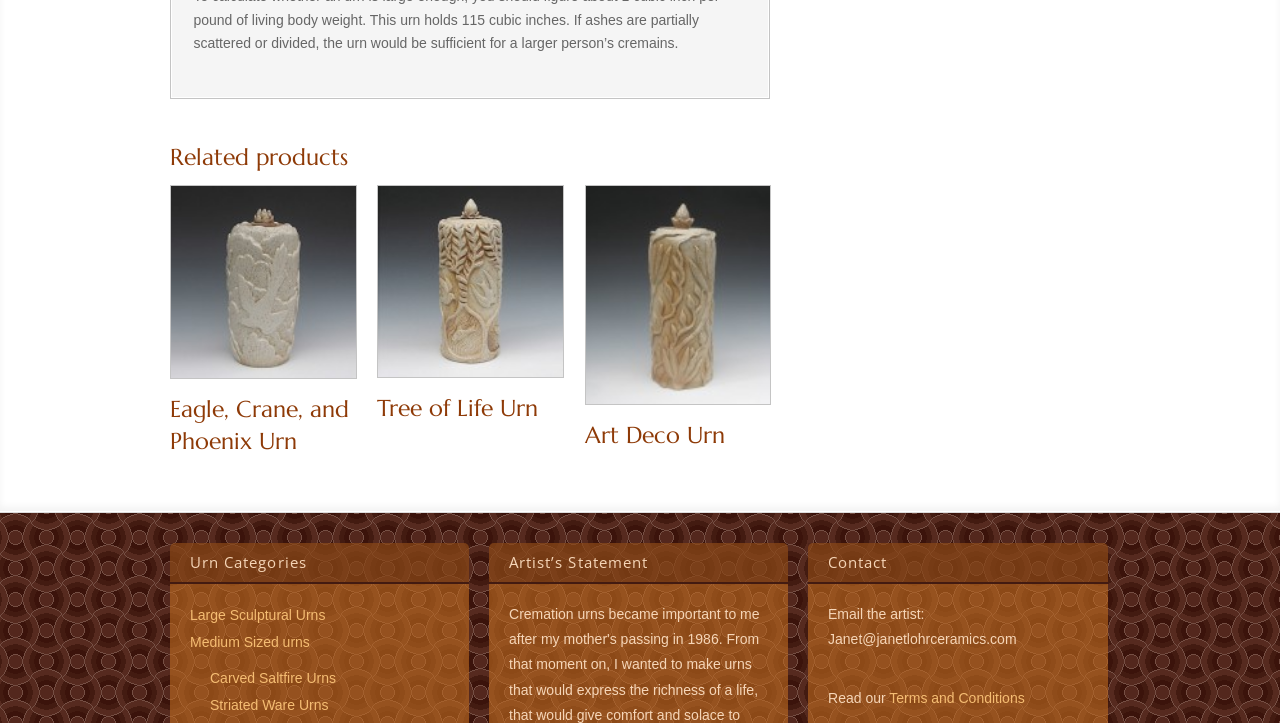Please identify the bounding box coordinates of the element that needs to be clicked to execute the following command: "Contact the artist". Provide the bounding box using four float numbers between 0 and 1, formatted as [left, top, right, bottom].

[0.647, 0.838, 0.794, 0.895]